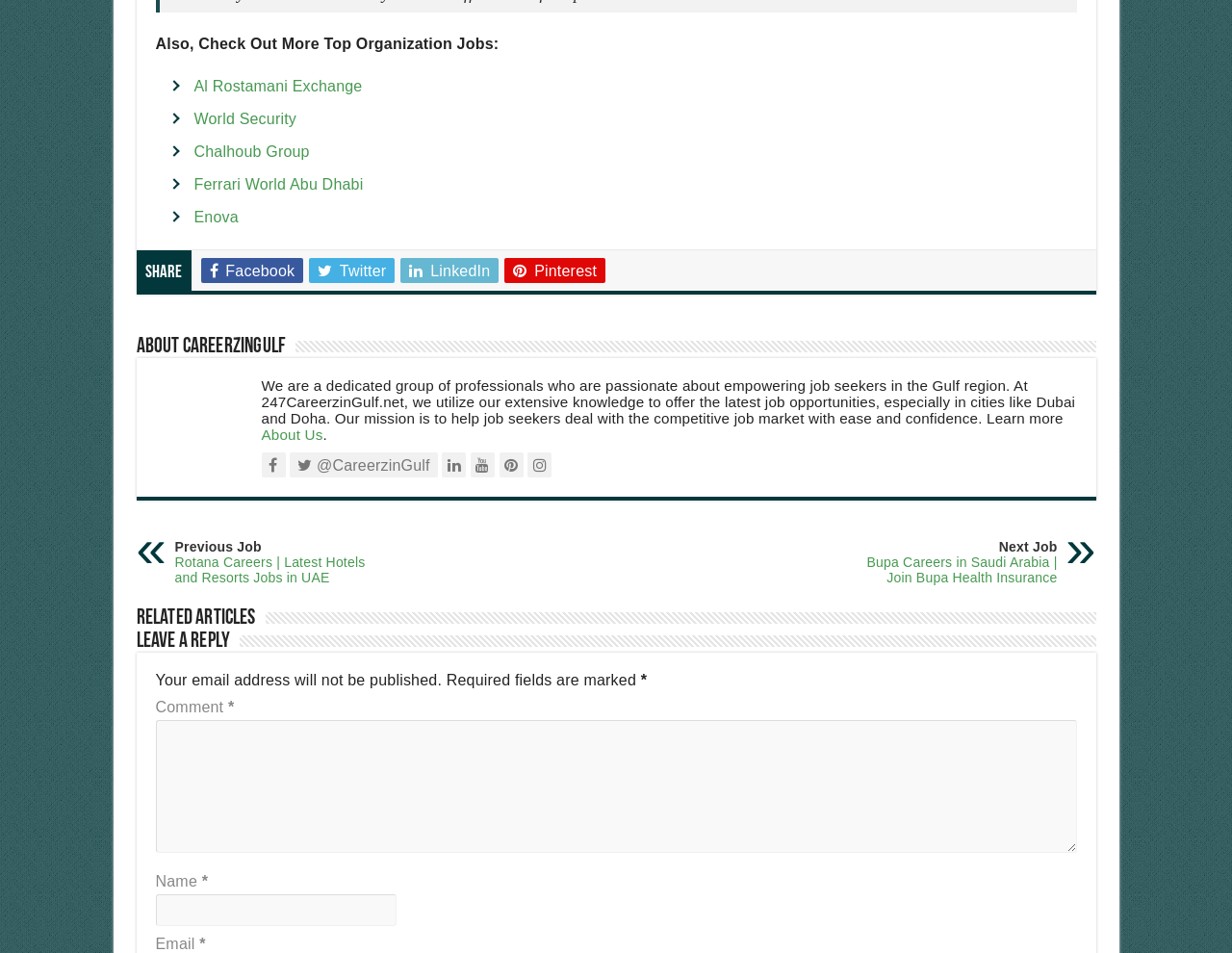Observe the image and answer the following question in detail: How many related articles are available?

The webpage does not specify the number of related articles available, but it does have a heading 'Related Articles'.